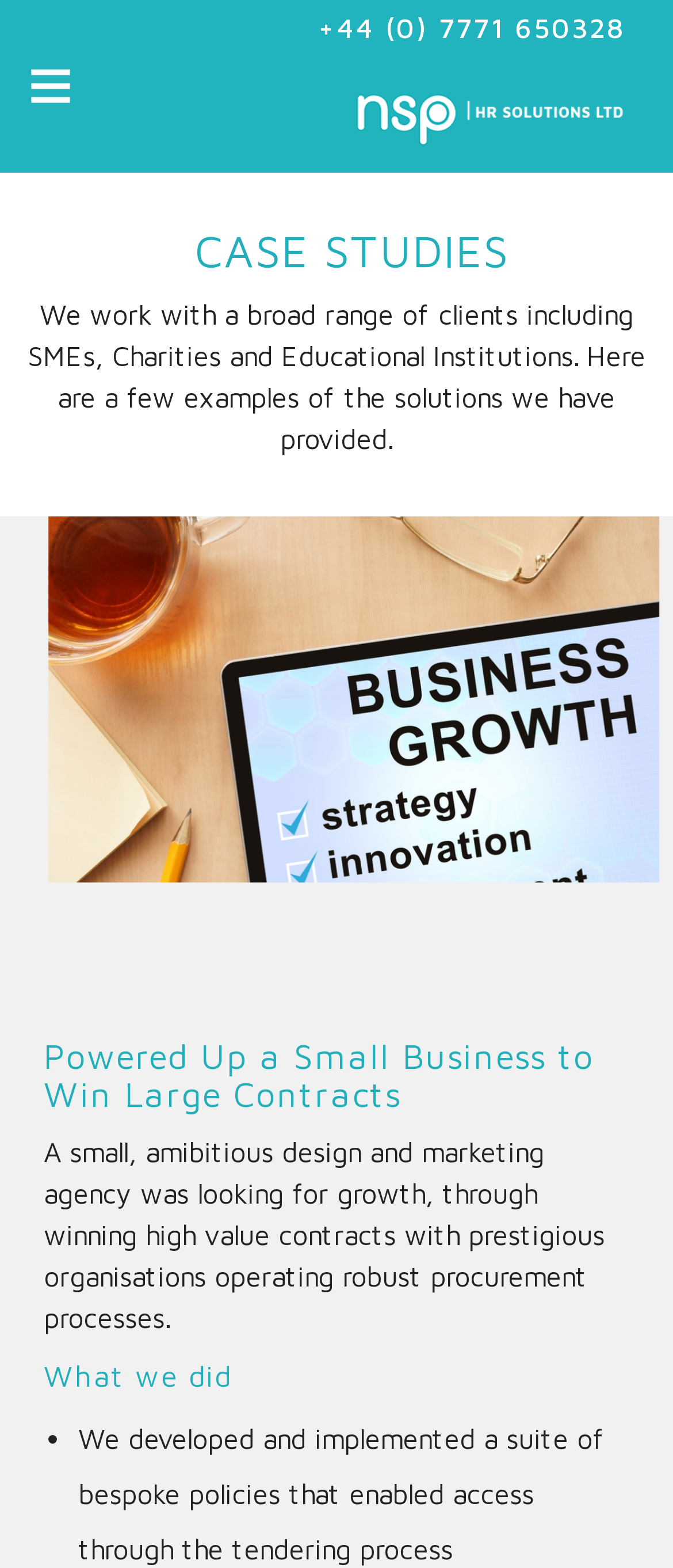Please look at the image and answer the question with a detailed explanation: What type of clients does NSP HR Solutions work with?

Based on the webpage, I found a StaticText element that mentions 'We work with a broad range of clients including SMEs, Charities and Educational Institutions.' This indicates that NSP HR Solutions provides services to these types of clients.